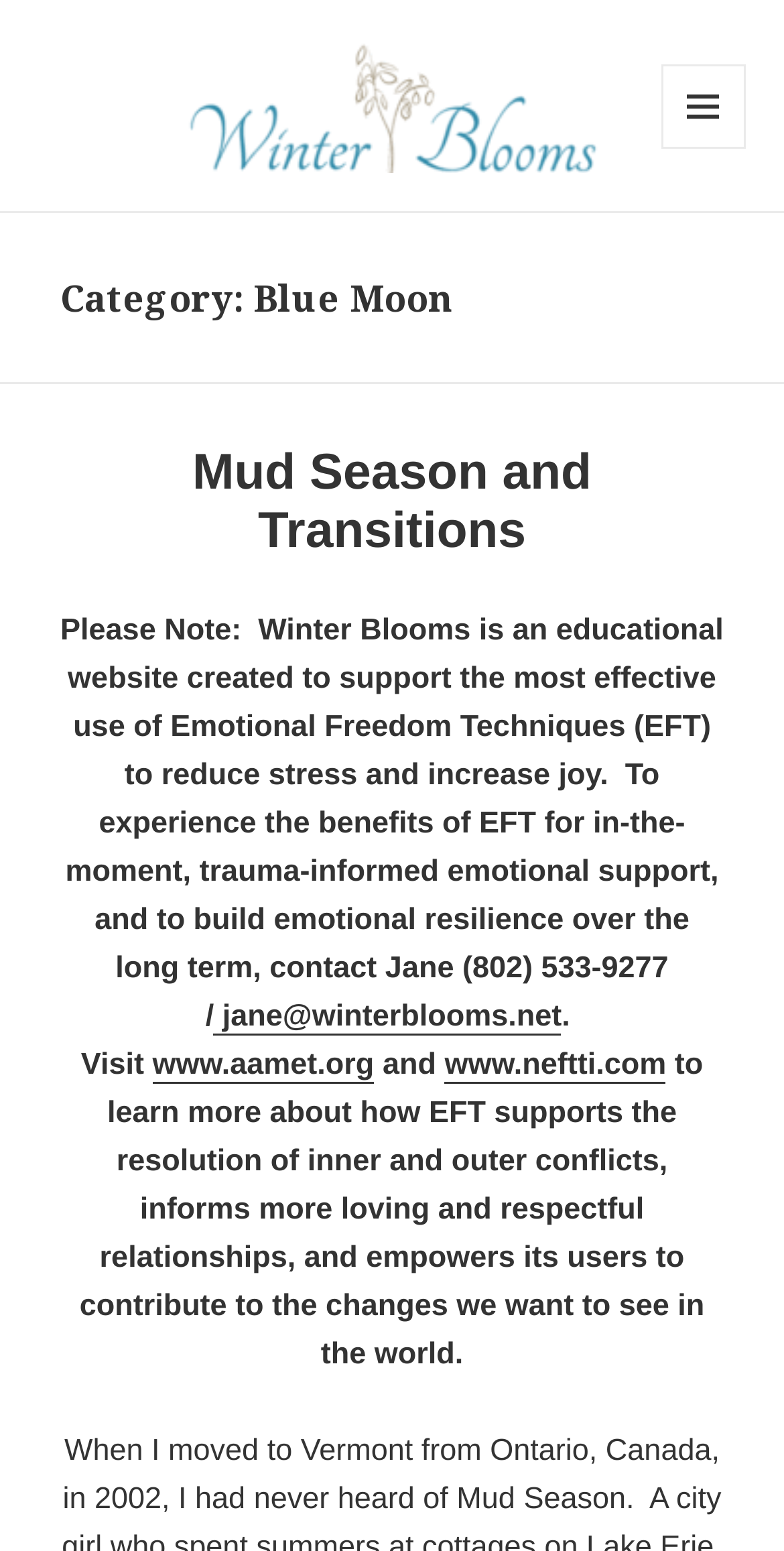Respond to the question below with a single word or phrase:
What is the phone number to contact for EFT support?

(802) 533-9277